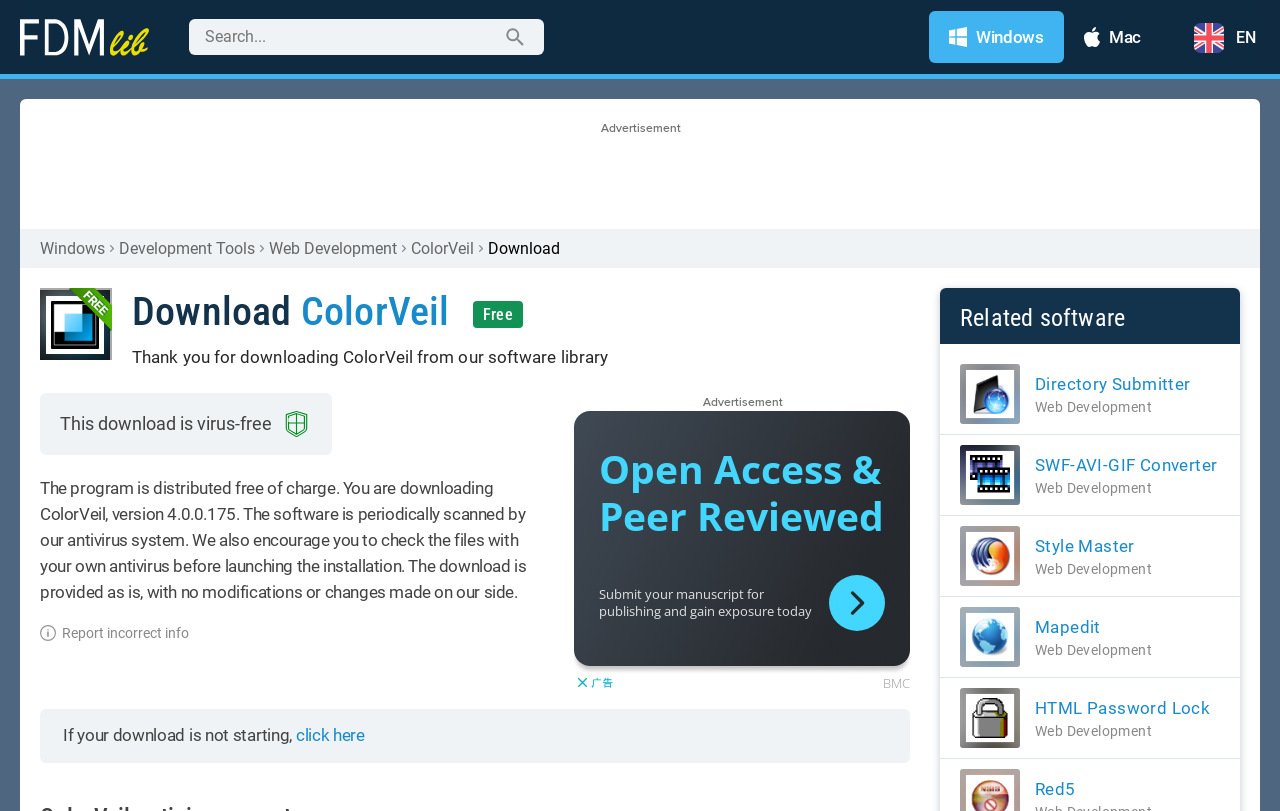Please specify the bounding box coordinates of the clickable region necessary for completing the following instruction: "Report incorrect info". The coordinates must consist of four float numbers between 0 and 1, i.e., [left, top, right, bottom].

[0.048, 0.771, 0.148, 0.79]